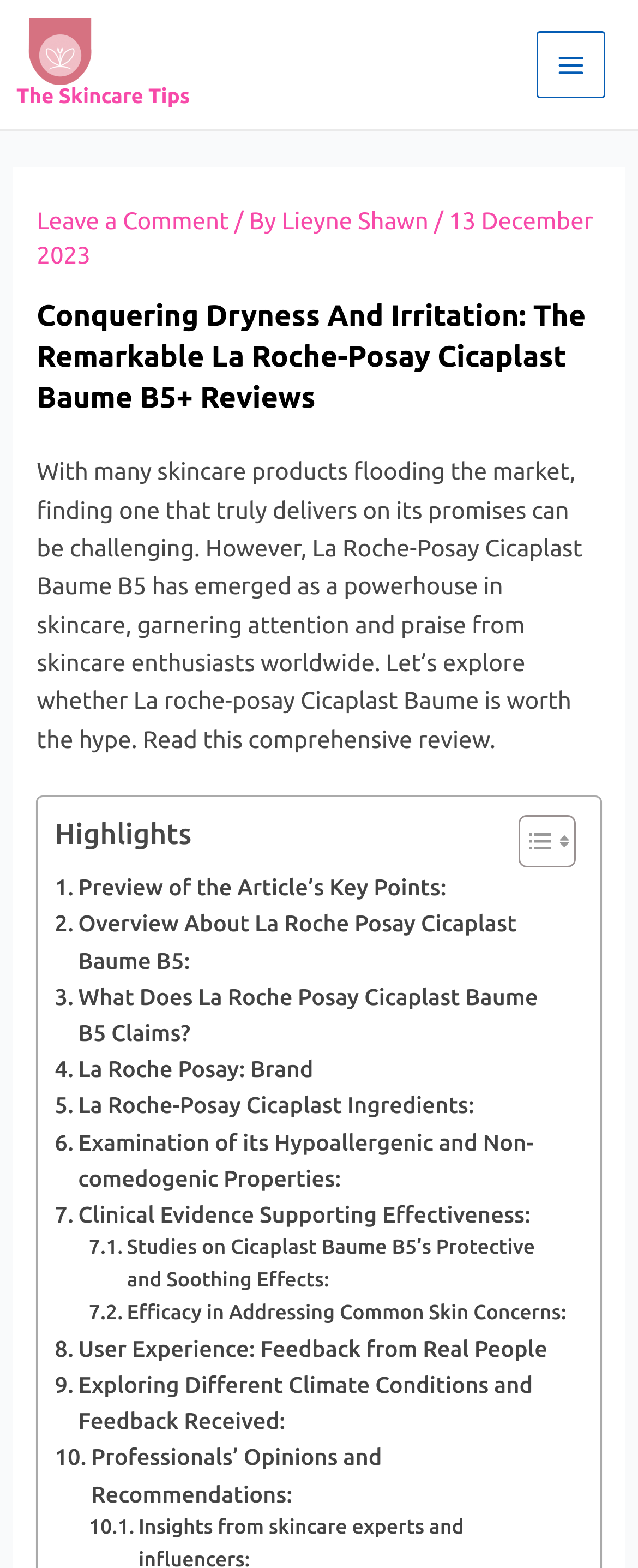What is the purpose of the 'Leave a Comment' link?
Provide an in-depth answer to the question, covering all aspects.

The 'Leave a Comment' link is located in the header section, and its purpose is to allow users to leave a comment or feedback about the article. It provides an opportunity for users to engage with the content and share their thoughts.